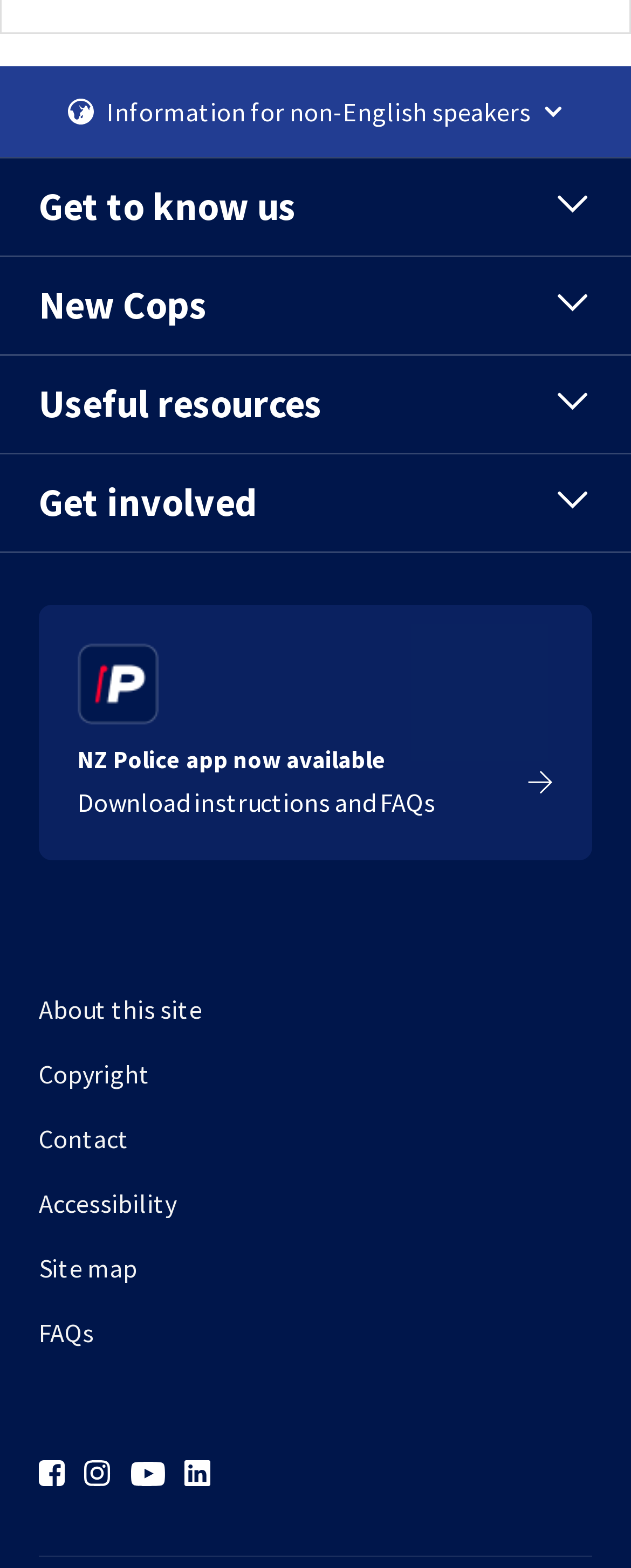Pinpoint the bounding box coordinates of the clickable element needed to complete the instruction: "Follow NZ Police on Facebook". The coordinates should be provided as four float numbers between 0 and 1: [left, top, right, bottom].

[0.062, 0.93, 0.103, 0.947]